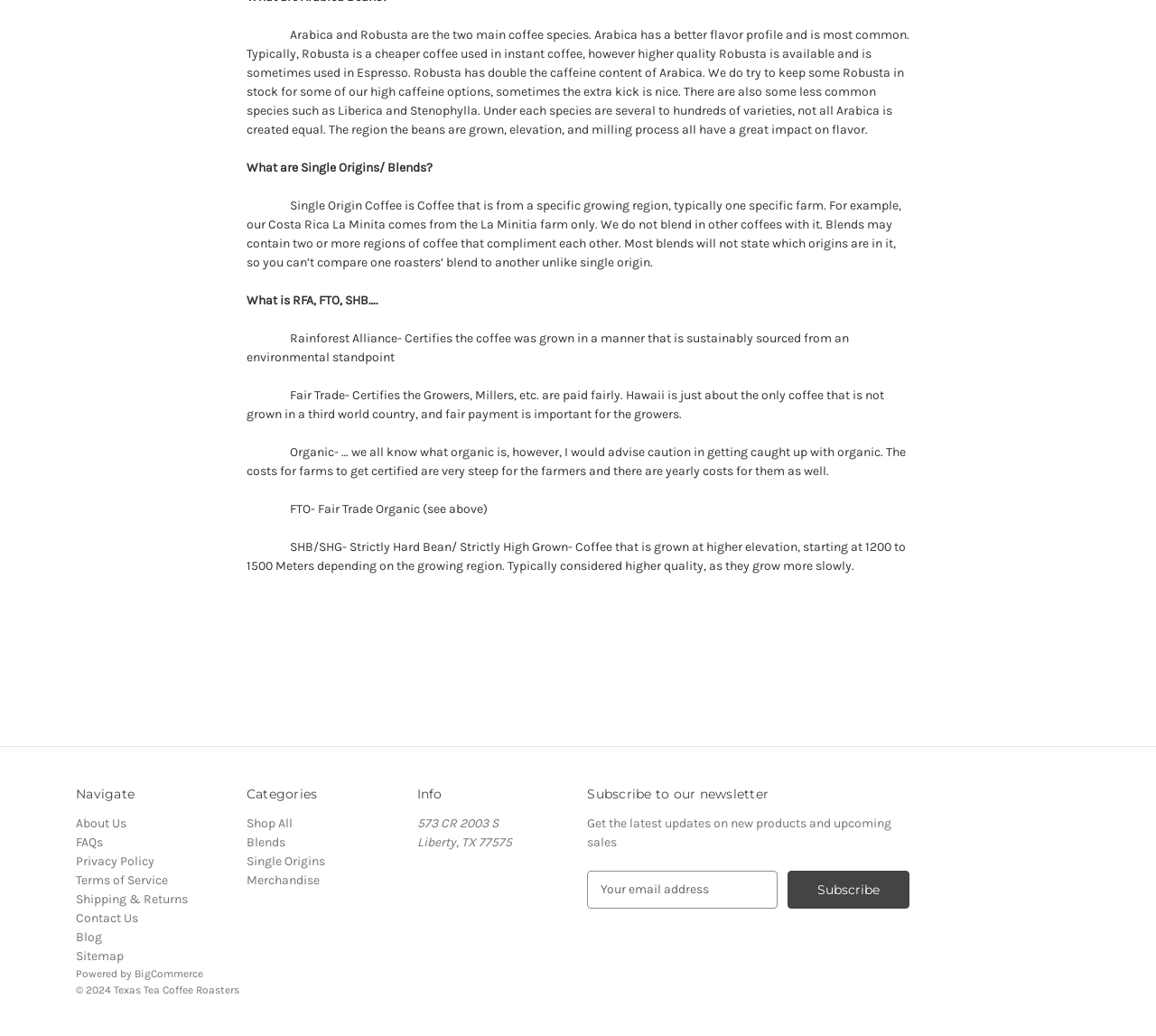Utilize the information from the image to answer the question in detail:
What is the purpose of the newsletter subscription?

The newsletter subscription is intended to keep customers informed about new products and upcoming sales. By subscribing, customers can stay up-to-date on the latest offerings from Texas Tea Coffee Roasters.